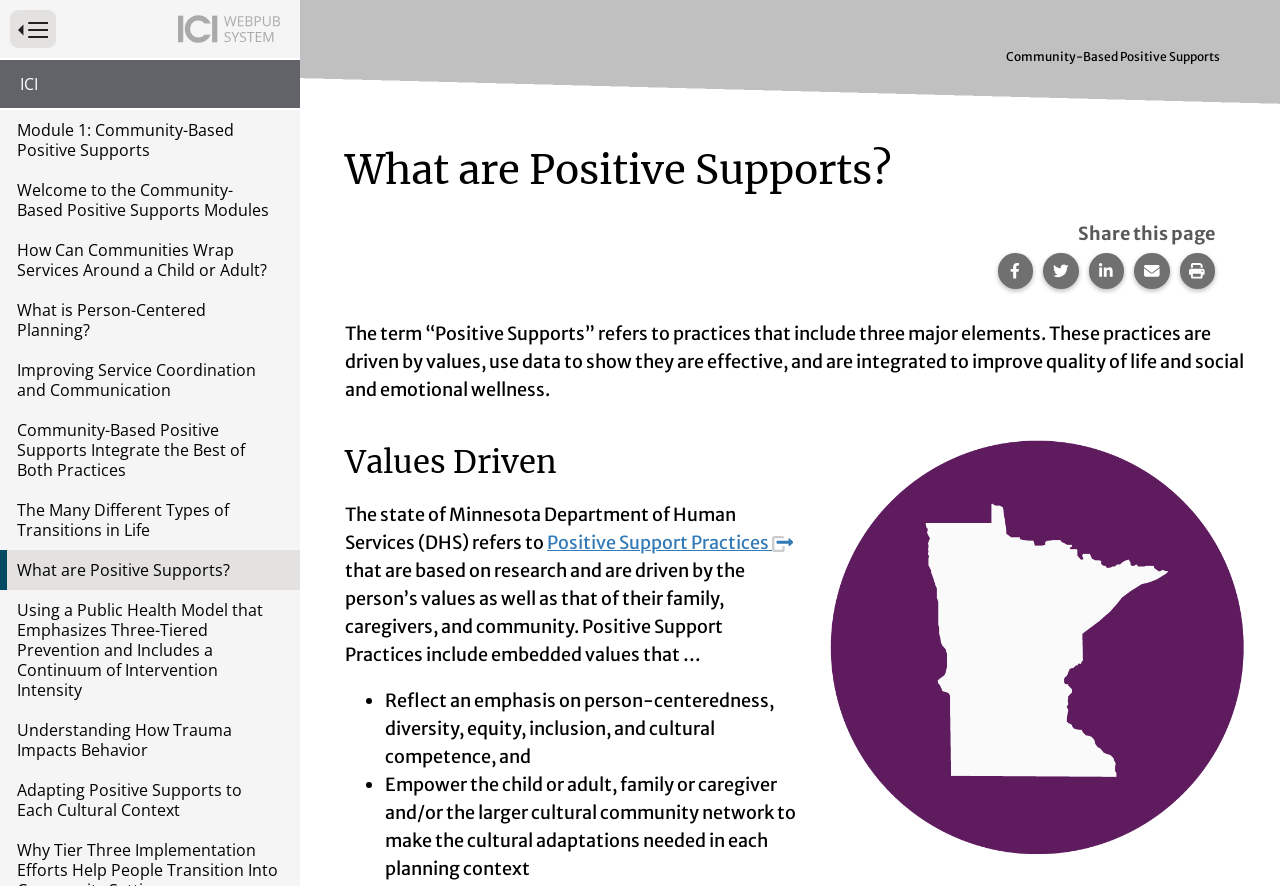Locate the bounding box coordinates of the clickable region to complete the following instruction: "Toggle website primary navigation."

[0.008, 0.011, 0.044, 0.054]